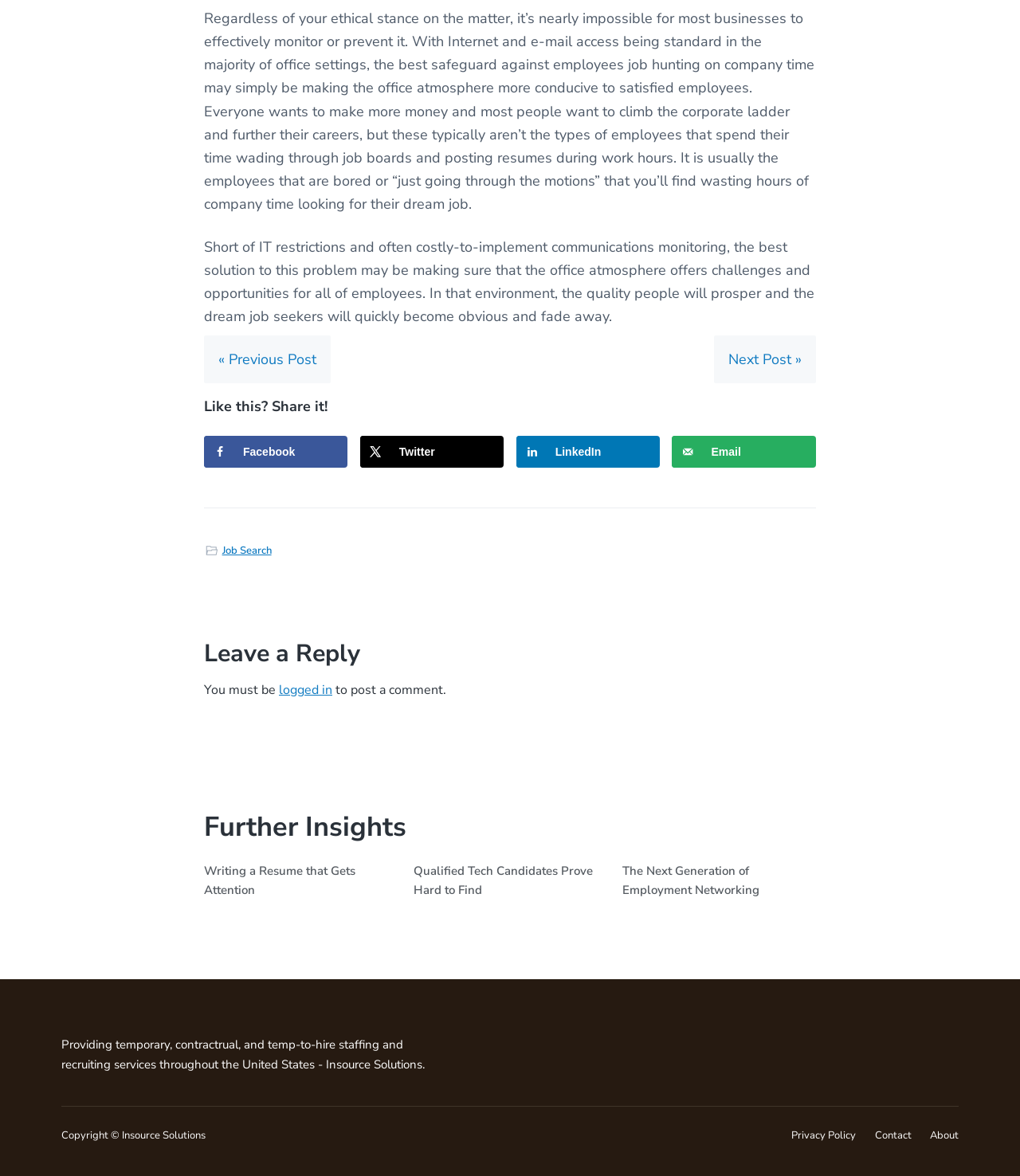Provide a brief response to the question using a single word or phrase: 
How many links are available in the 'Further Insights' section?

3